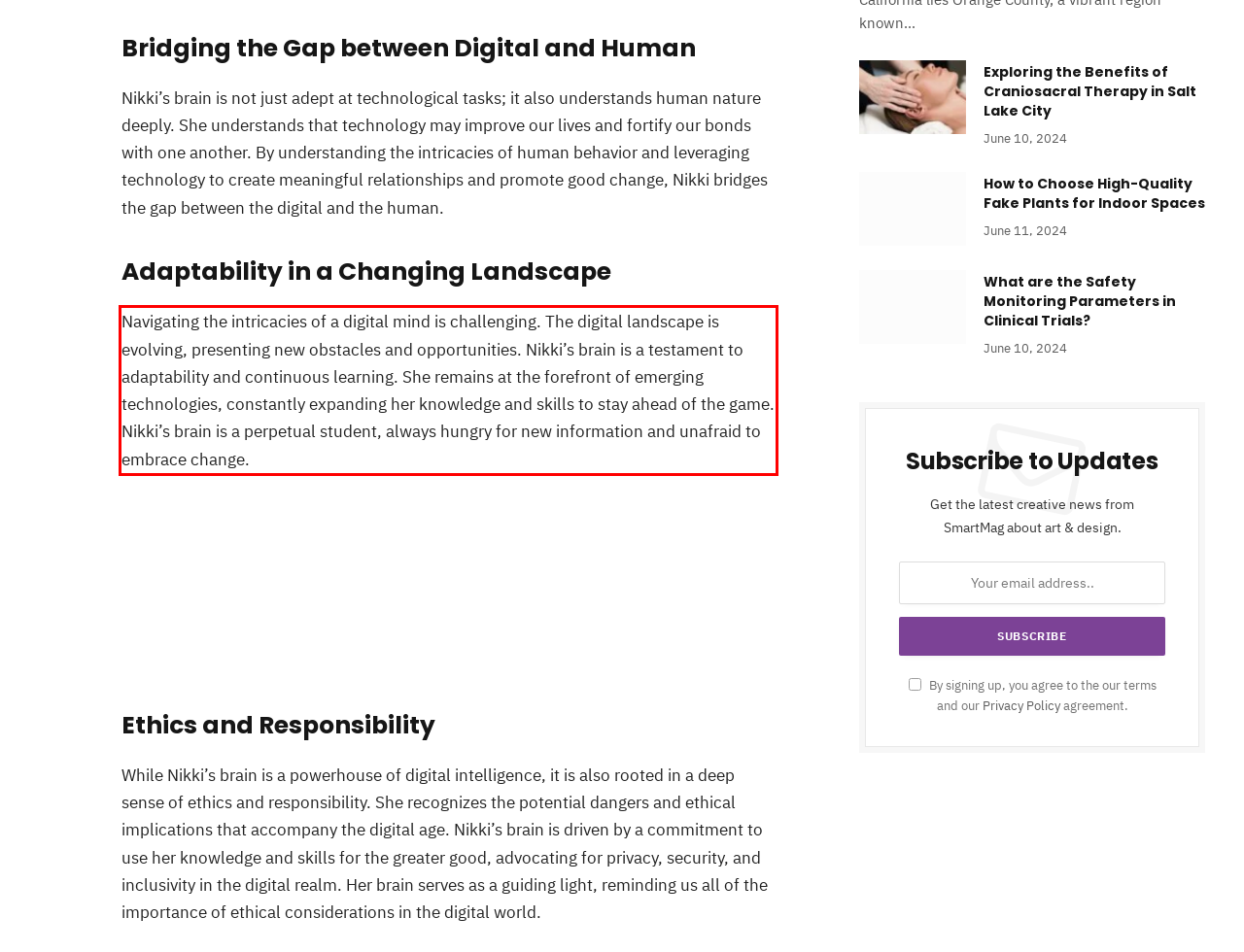Analyze the screenshot of a webpage where a red rectangle is bounding a UI element. Extract and generate the text content within this red bounding box.

Navigating the intricacies of a digital mind is challenging. The digital landscape is evolving, presenting new obstacles and opportunities. Nikki’s brain is a testament to adaptability and continuous learning. She remains at the forefront of emerging technologies, constantly expanding her knowledge and skills to stay ahead of the game. Nikki’s brain is a perpetual student, always hungry for new information and unafraid to embrace change.